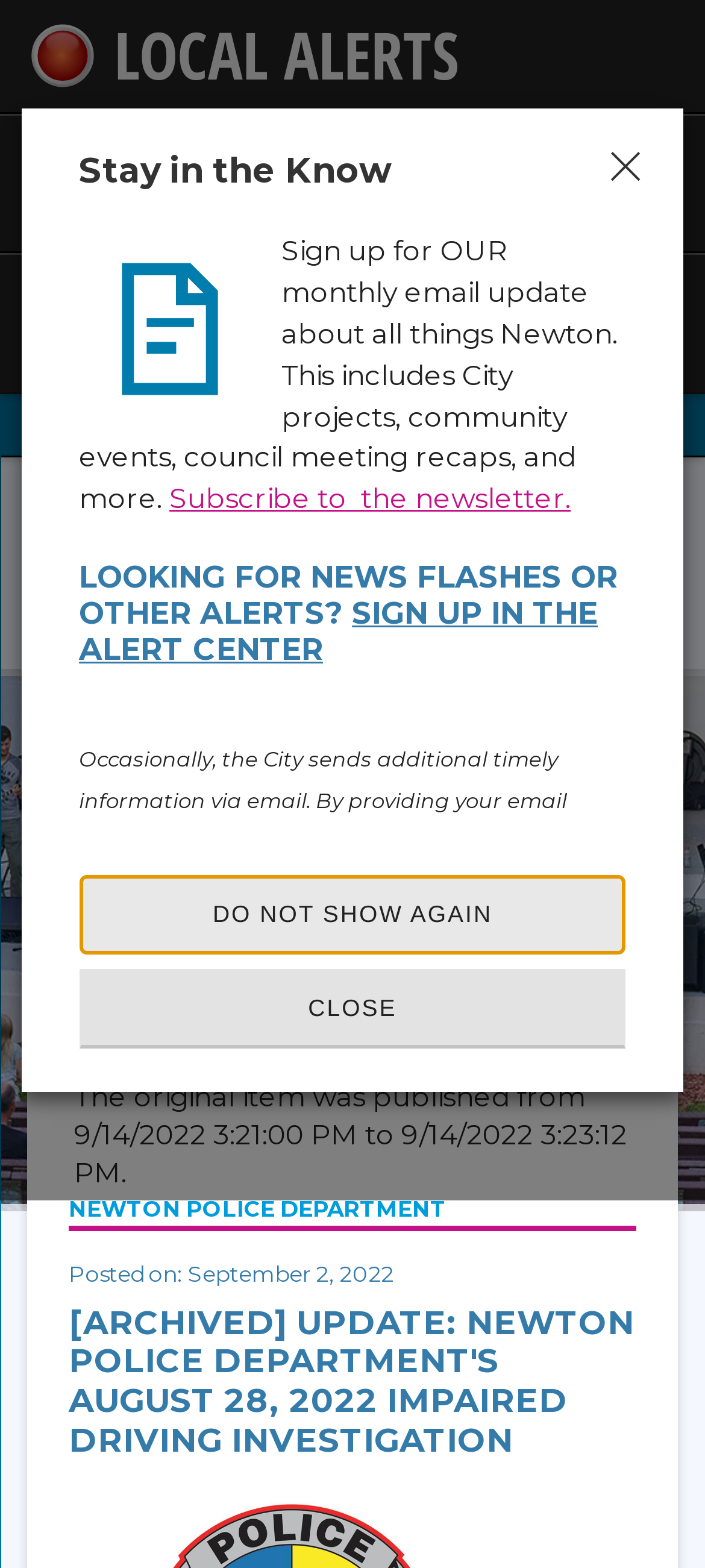Given the content of the image, can you provide a detailed answer to the question?
What is the function of the 'Website Sign In' button?

The 'Website Sign In' button is located at the top of the webpage and is likely used for users to log in to their accounts on the website. This button suggests that the website offers personalized content or services that require authentication, and the function of this button is to facilitate login to the website.